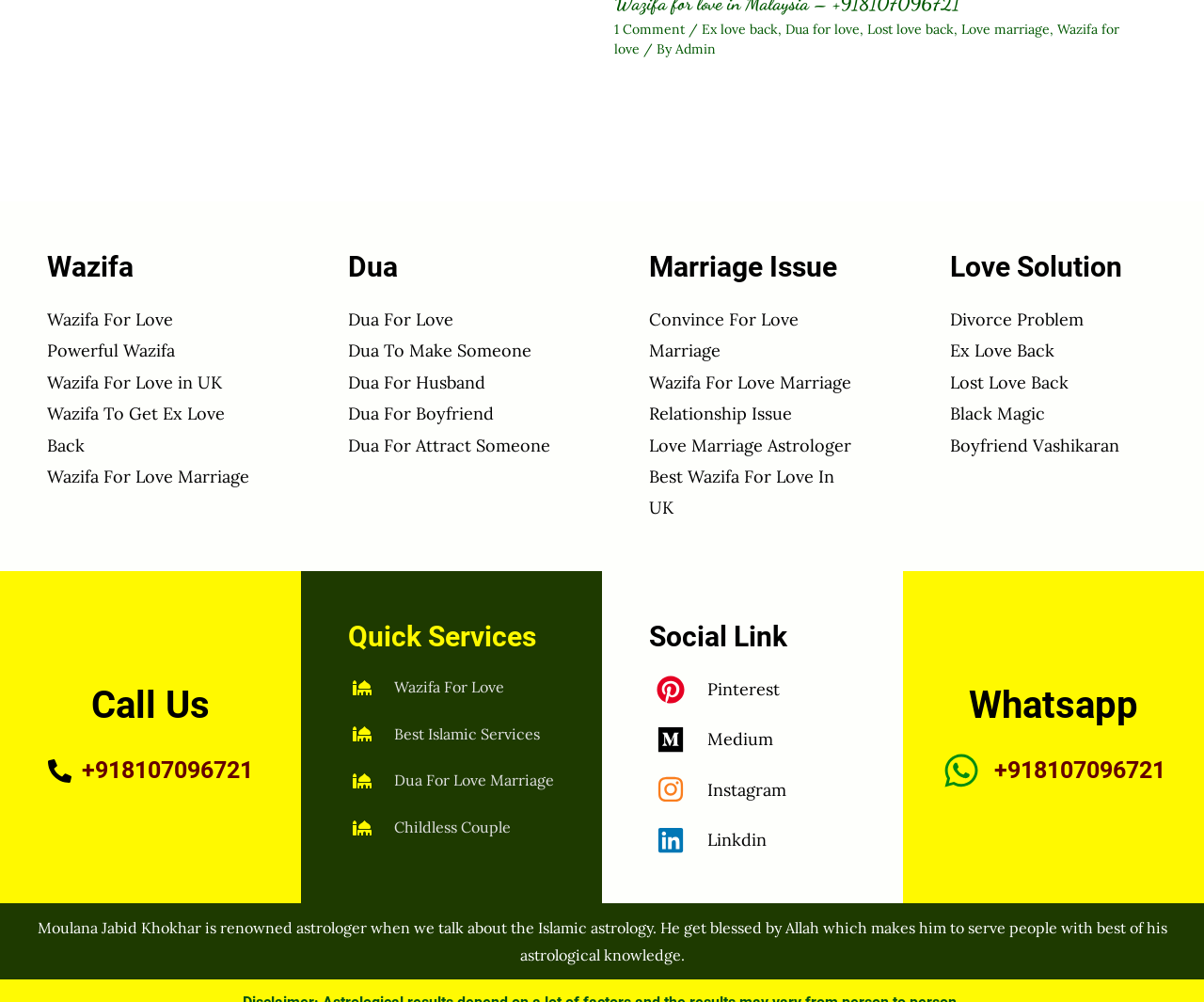Calculate the bounding box coordinates for the UI element based on the following description: "Convince For Love Marriage". Ensure the coordinates are four float numbers between 0 and 1, i.e., [left, top, right, bottom].

[0.539, 0.303, 0.711, 0.366]